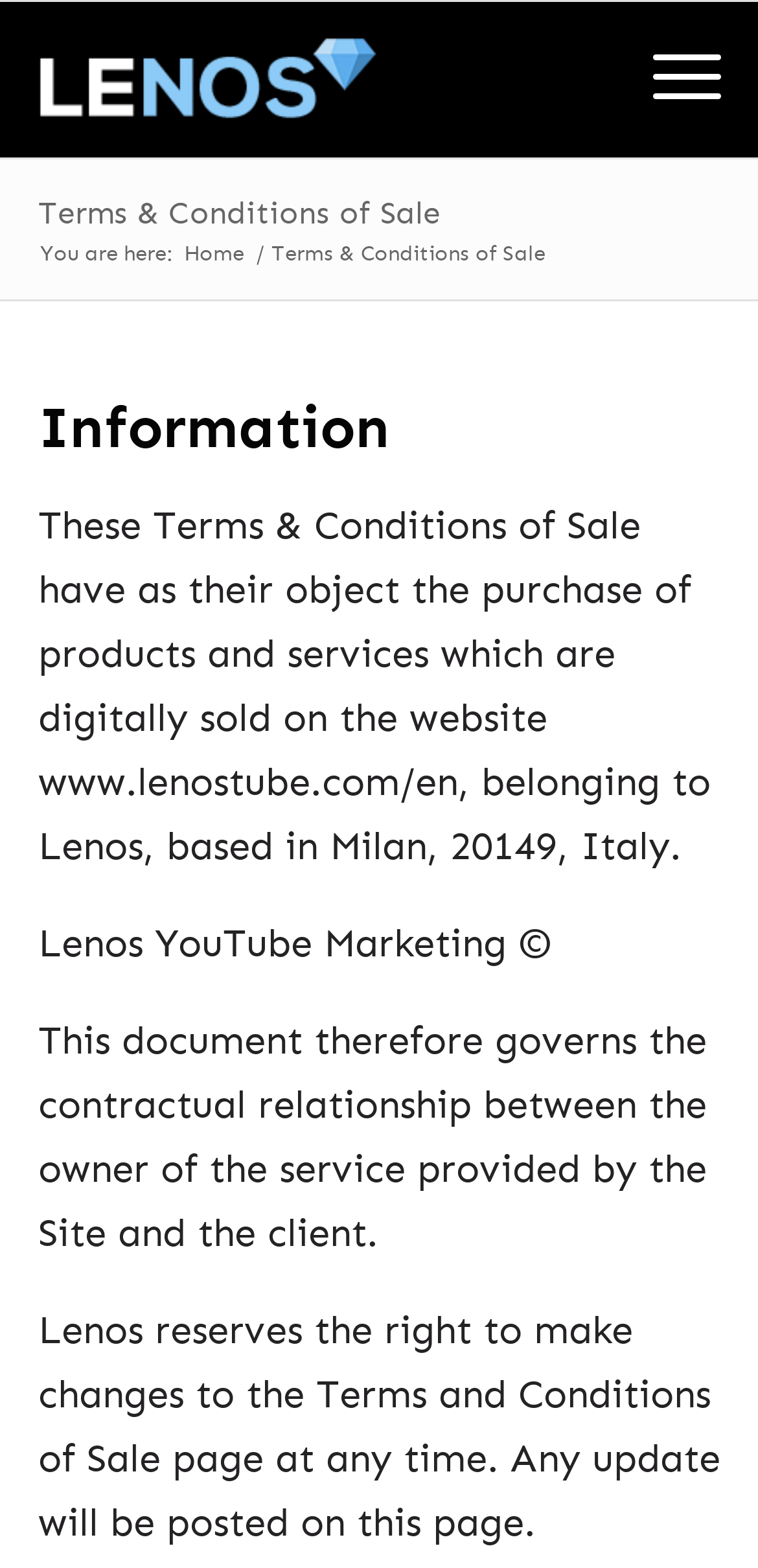Where is Lenos based?
Give a single word or phrase answer based on the content of the image.

Milan, Italy